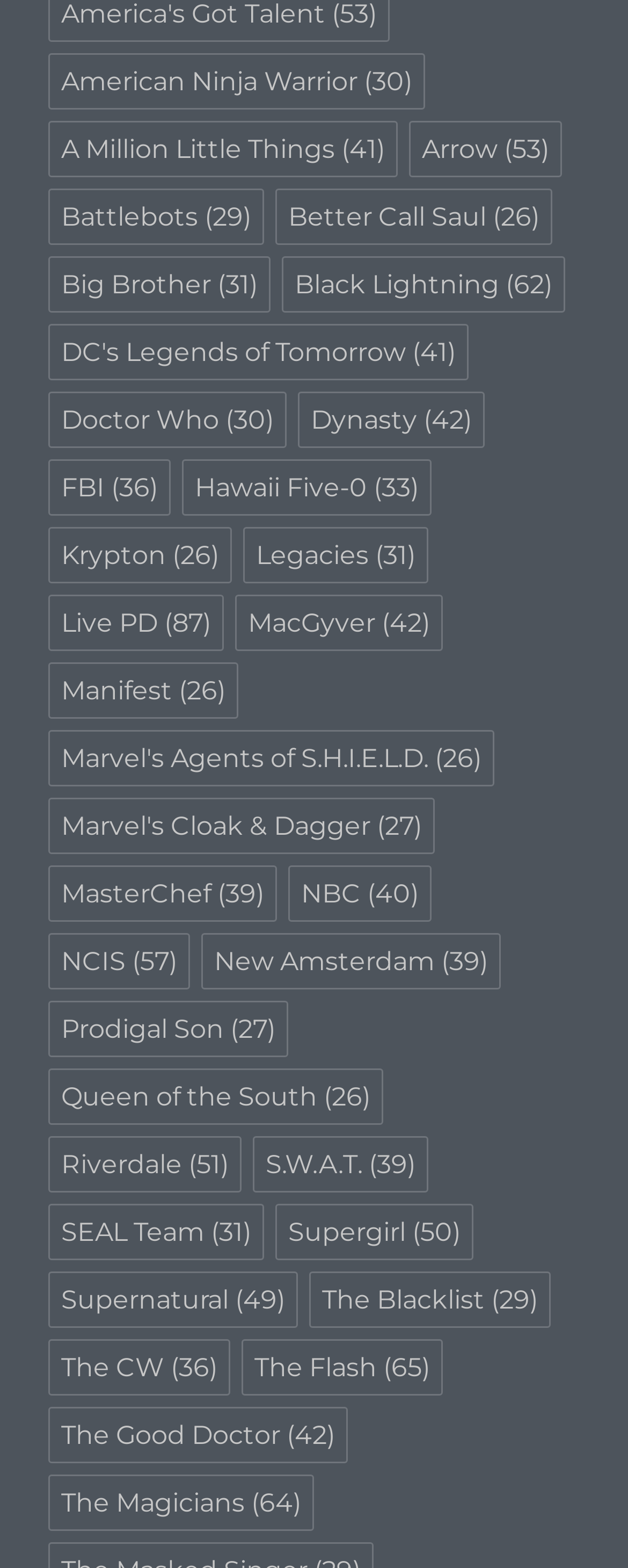What is the purpose of this webpage?
Answer with a single word or phrase, using the screenshot for reference.

TV show links